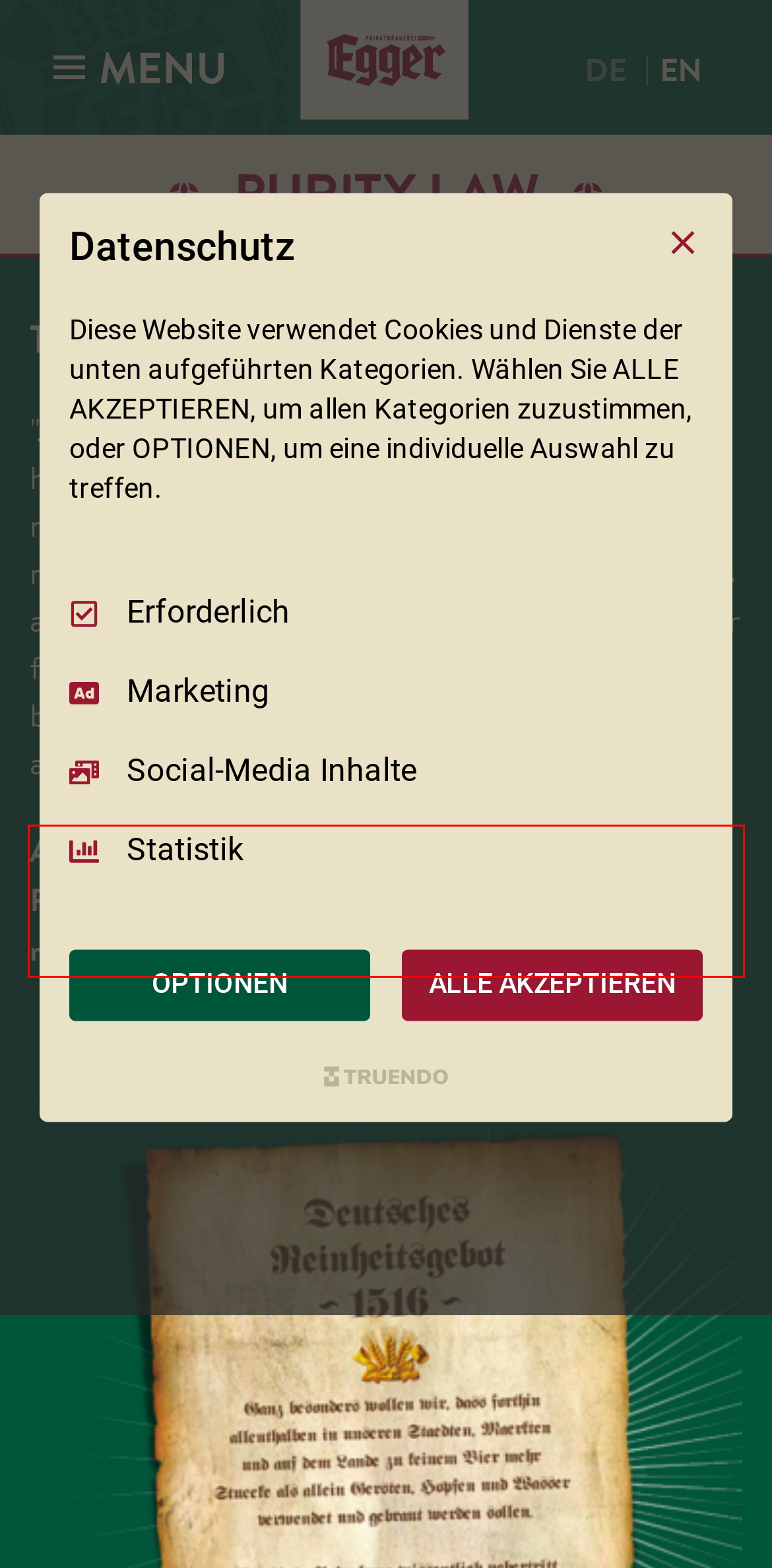Analyze the webpage screenshot and use OCR to recognize the text content in the red bounding box.

At Egger, we brew our beer in accordance with the Beer Purity Law of 1516. We only use hops, water and barely malt, as we have always done throughout the years.